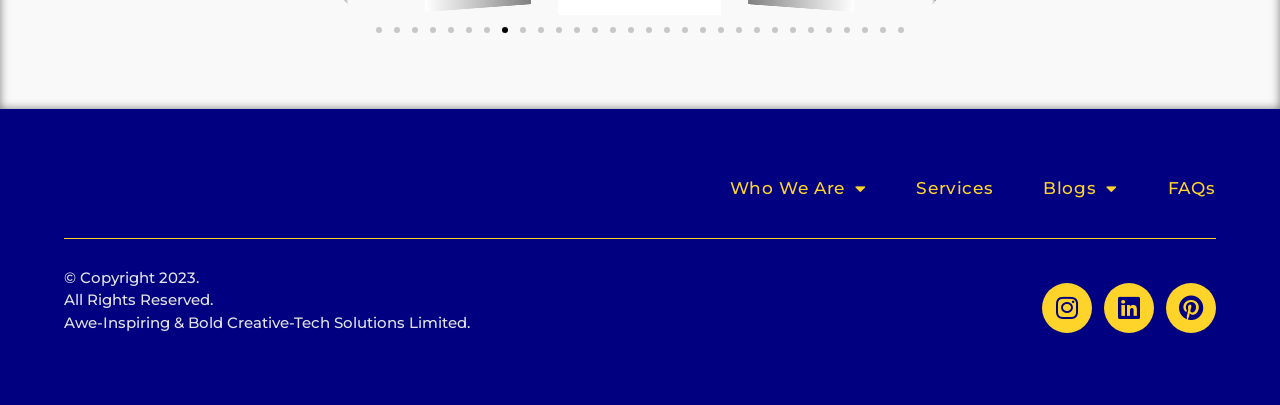Please specify the bounding box coordinates in the format (top-left x, top-left y, bottom-right x, bottom-right y), with values ranging from 0 to 1. Identify the bounding box for the UI component described as follows: Who We Are

[0.57, 0.44, 0.677, 0.489]